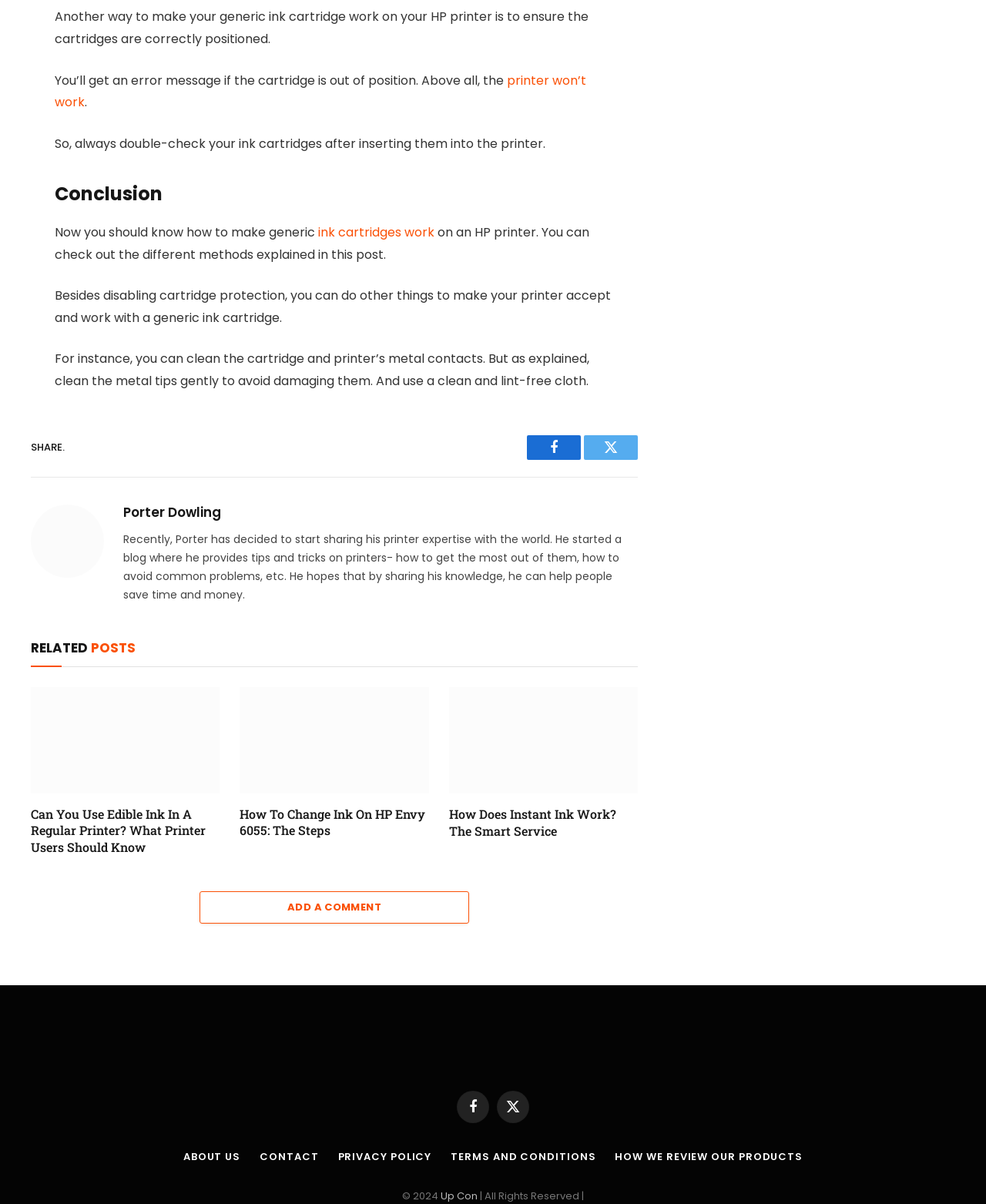Identify the bounding box coordinates of the element to click to follow this instruction: 'Share on Facebook'. Ensure the coordinates are four float values between 0 and 1, provided as [left, top, right, bottom].

[0.534, 0.362, 0.589, 0.382]